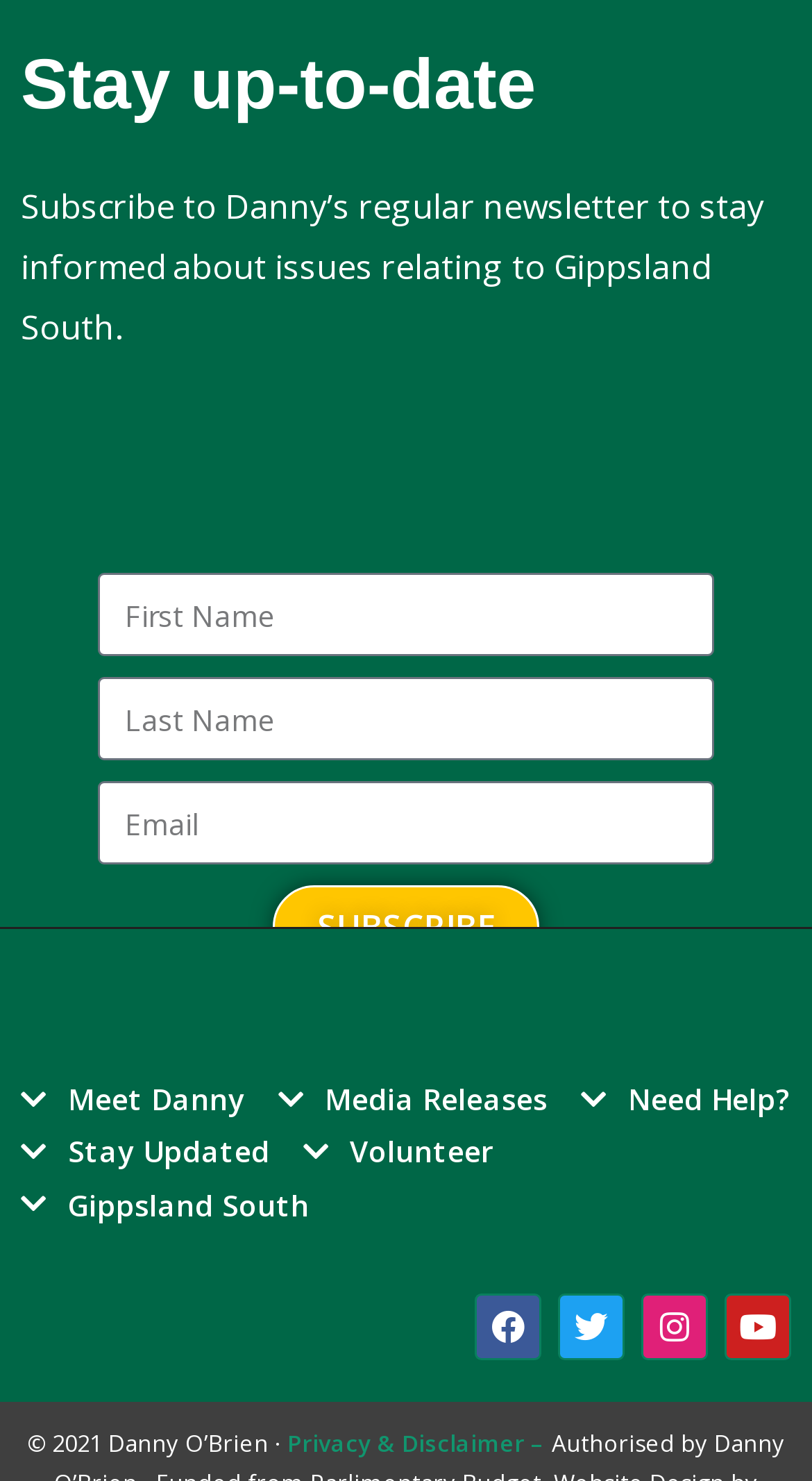Please identify the bounding box coordinates of the element's region that should be clicked to execute the following instruction: "Enter first name". The bounding box coordinates must be four float numbers between 0 and 1, i.e., [left, top, right, bottom].

[0.121, 0.387, 0.879, 0.444]